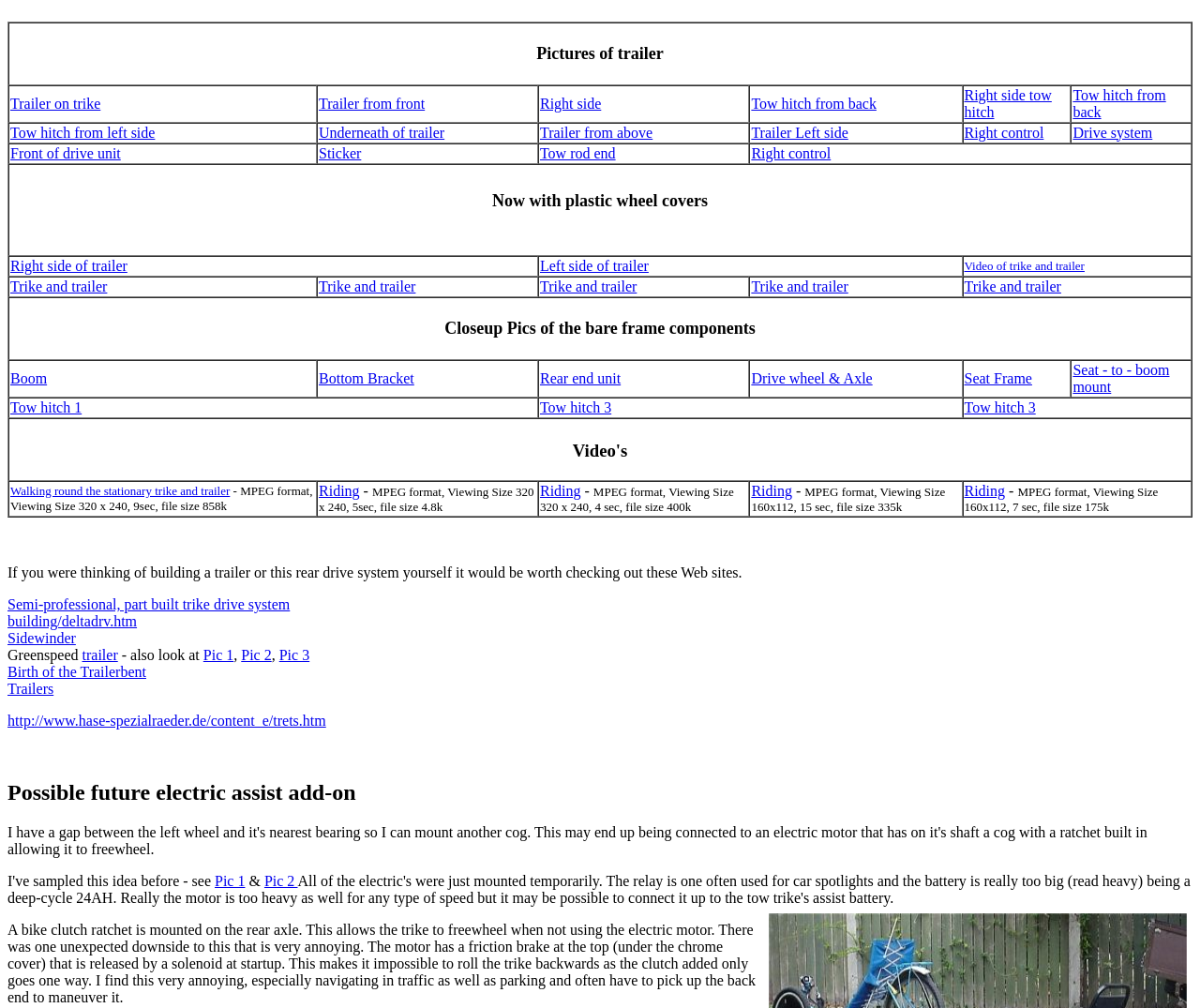Answer the question with a single word or phrase: 
How many pictures of the trailer are shown?

Multiple